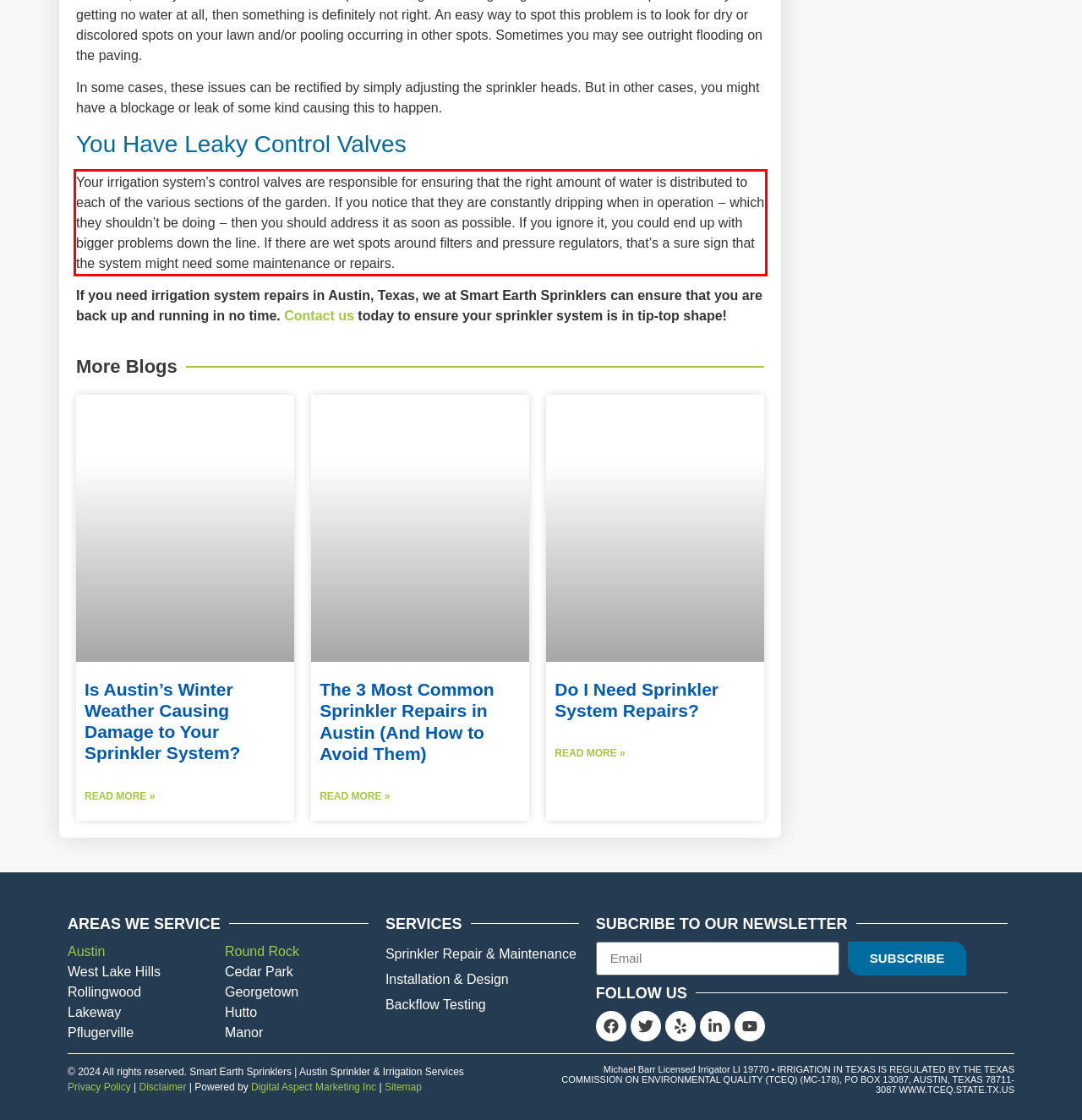You are given a screenshot with a red rectangle. Identify and extract the text within this red bounding box using OCR.

Your irrigation system’s control valves are responsible for ensuring that the right amount of water is distributed to each of the various sections of the garden. If you notice that they are constantly dripping when in operation ‒ which they shouldn’t be doing ‒ then you should address it as soon as possible. If you ignore it, you could end up with bigger problems down the line. If there are wet spots around filters and pressure regulators, that’s a sure sign that the system might need some maintenance or repairs.